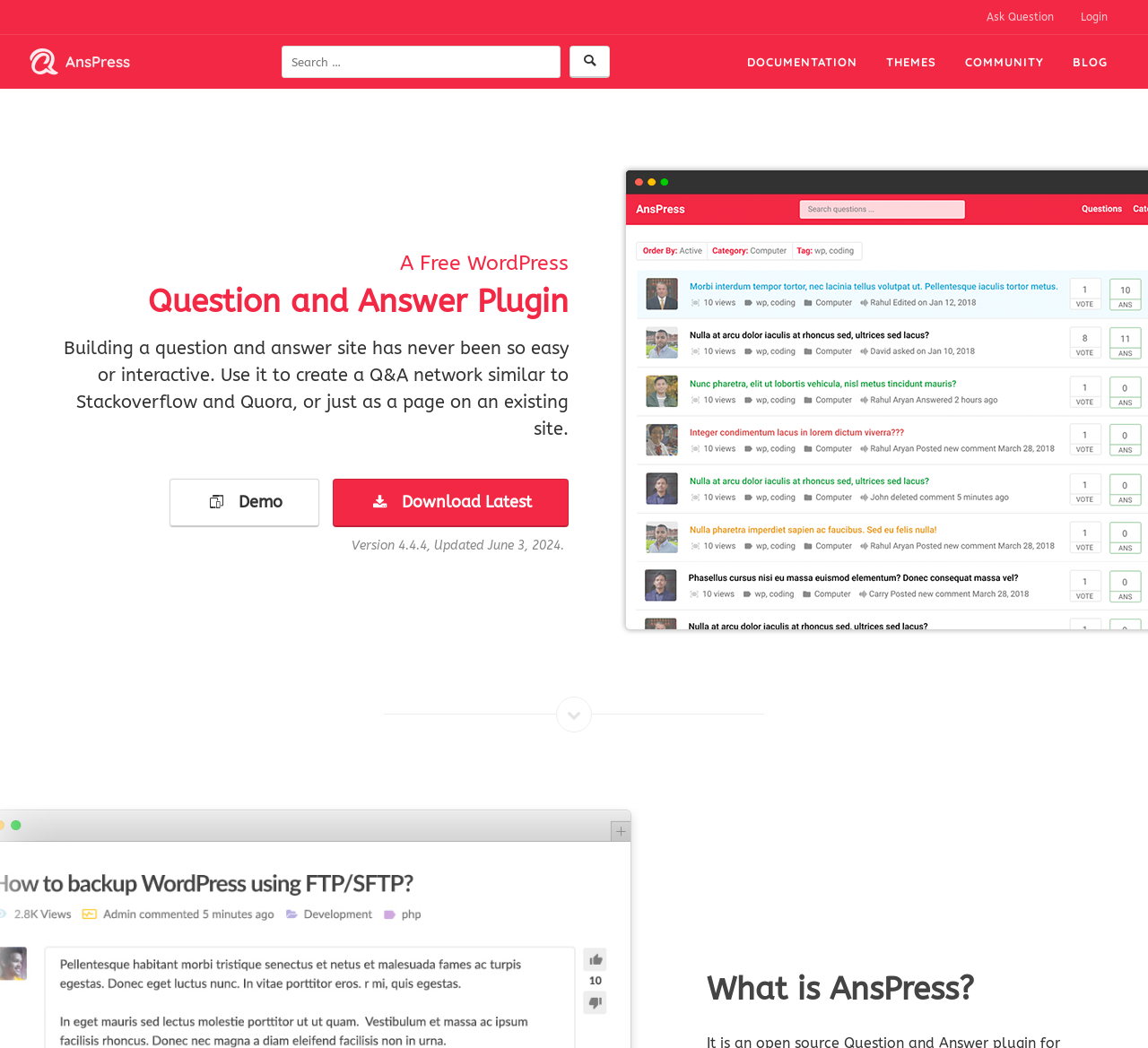Construct a comprehensive caption that outlines the webpage's structure and content.

The webpage is about AnsPress, a free WordPress question and answer plugin. At the top right corner, there are two buttons: "Ask Question" and "Login" with a dropdown menu. On the top left, there is a link to the AnsPress homepage, accompanied by a search bar with a magnifying glass icon and a text input field.

Below the top section, there are four links: "DOCUMENTATION", "THEMES", "COMMUNITY", and "BLOG", aligned horizontally across the page. 

The main content area has a heading that reads "A Free WordPress Question and Answer Plugin". Below the heading, there is a paragraph of text that describes the plugin's functionality and its potential uses. 

On the right side of the main content area, there are two links: "Demo" and "Download Latest", with the latter having a version number and an update date. 

Further down the page, there is a heading that asks "What is AnsPress?"